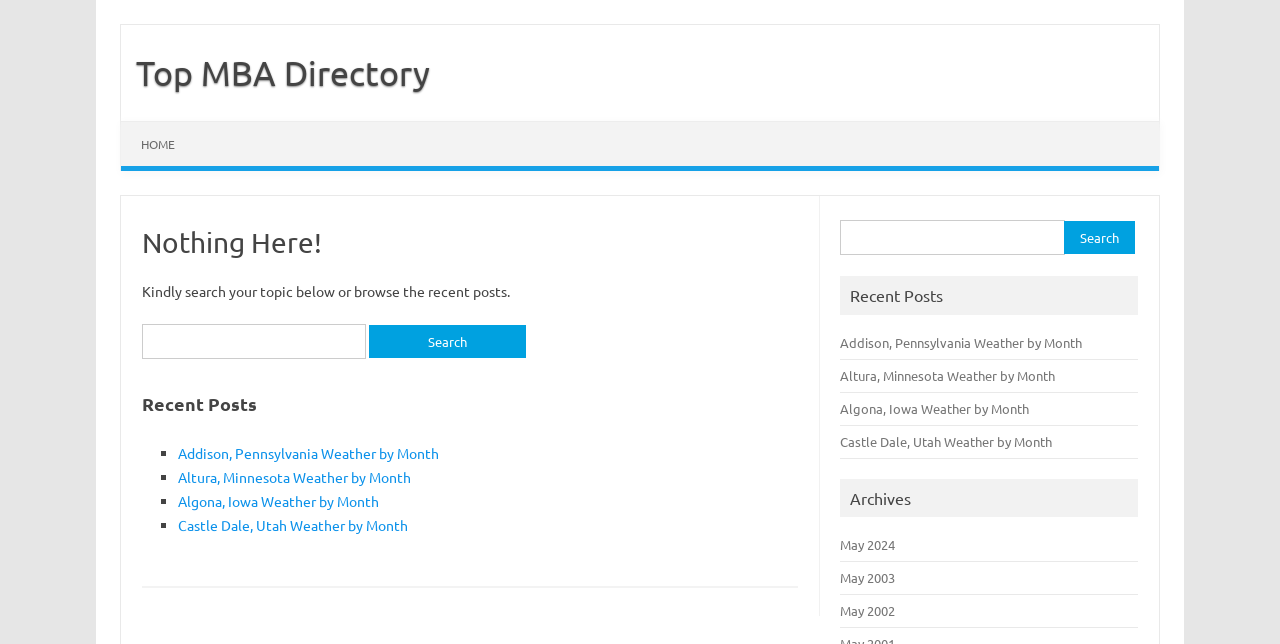What is the current page status?
Look at the image and respond to the question as thoroughly as possible.

The webpage's meta description is 'Page not found – Top MBA Directory', indicating that the current page is not available or does not exist.